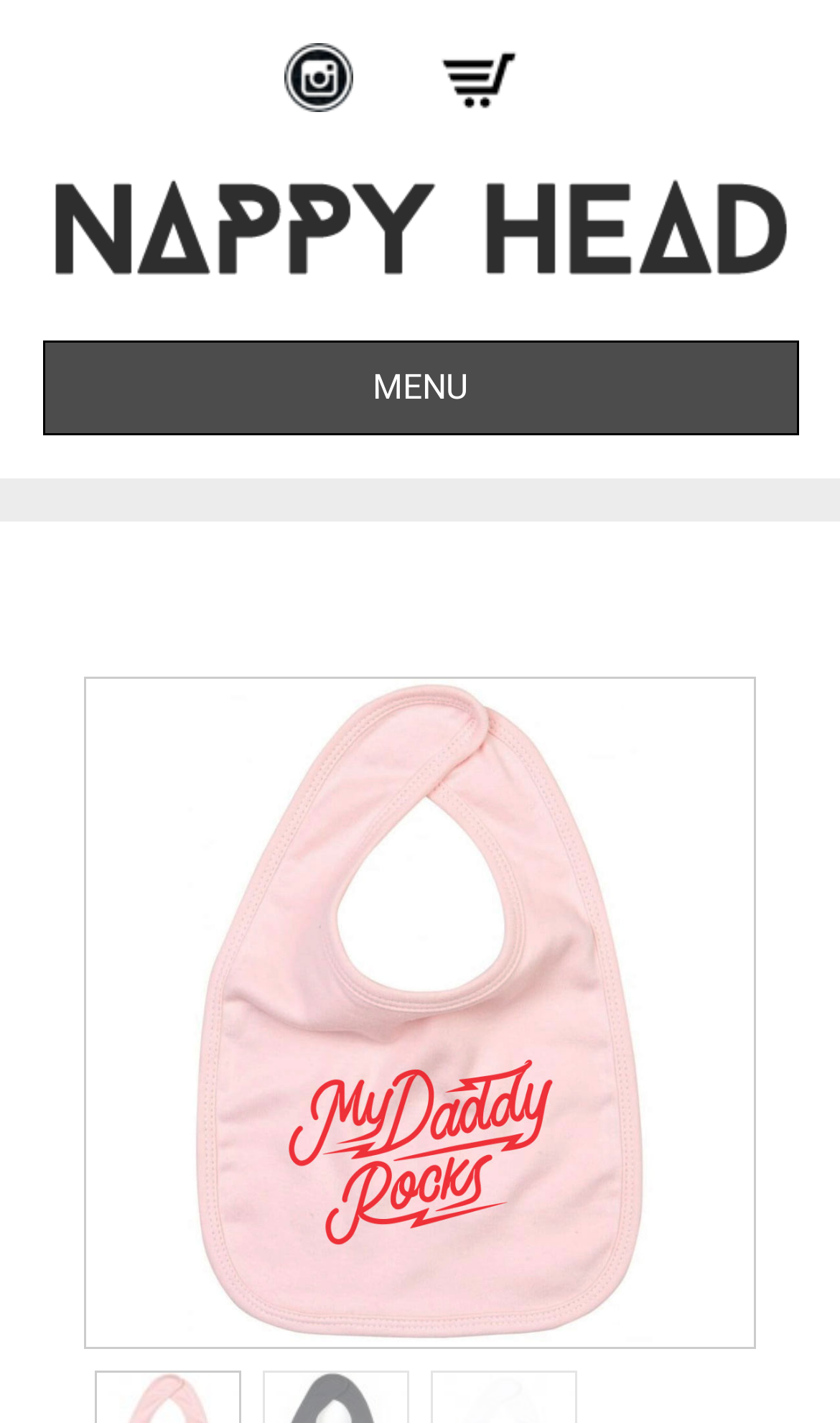Mark the bounding box of the element that matches the following description: "alt="Shopping Cart"".

[0.43, 0.056, 0.617, 0.085]